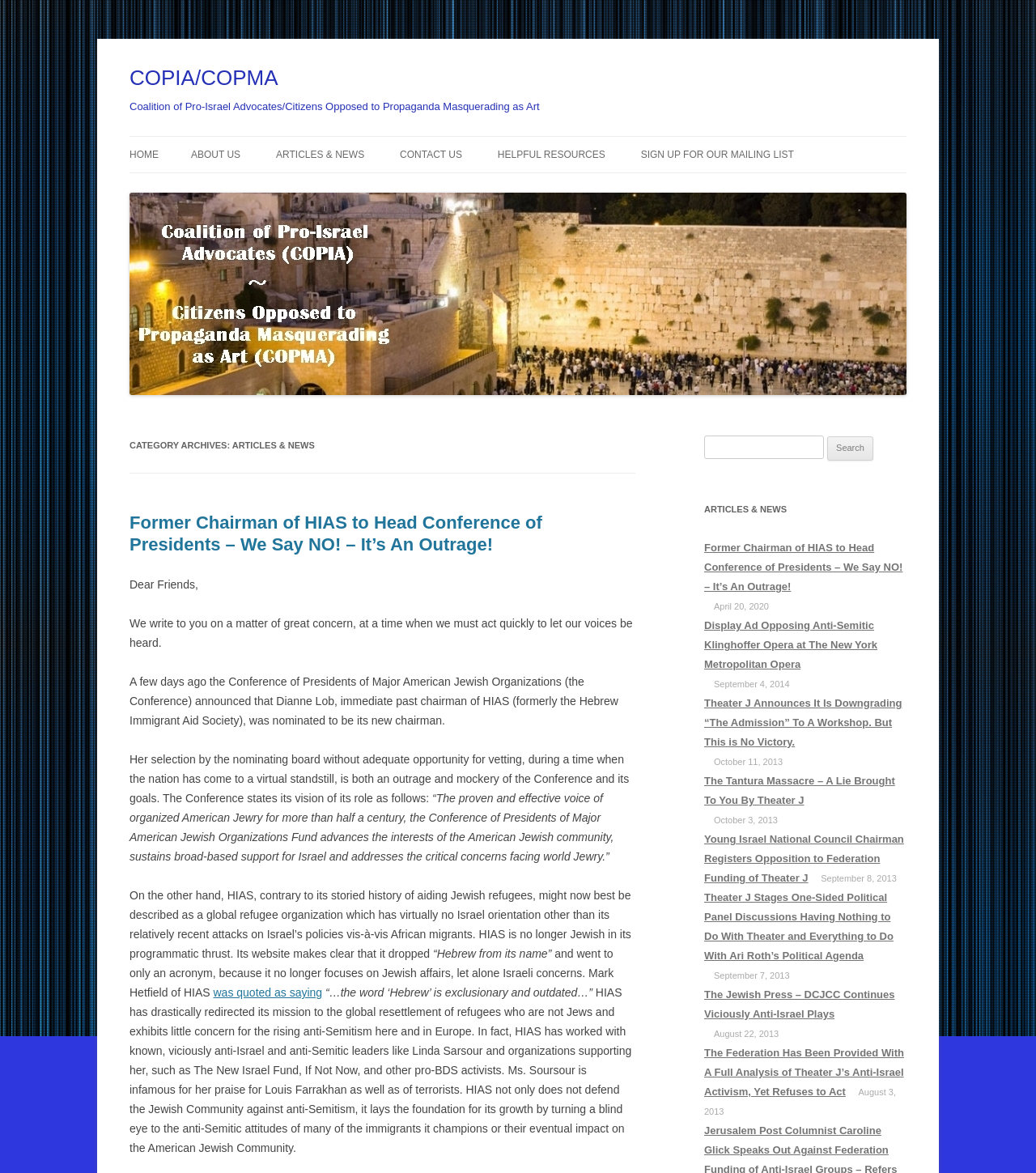Determine the bounding box for the UI element as described: "parent_node: COPIA/COPMA". The coordinates should be represented as four float numbers between 0 and 1, formatted as [left, top, right, bottom].

[0.125, 0.328, 0.875, 0.339]